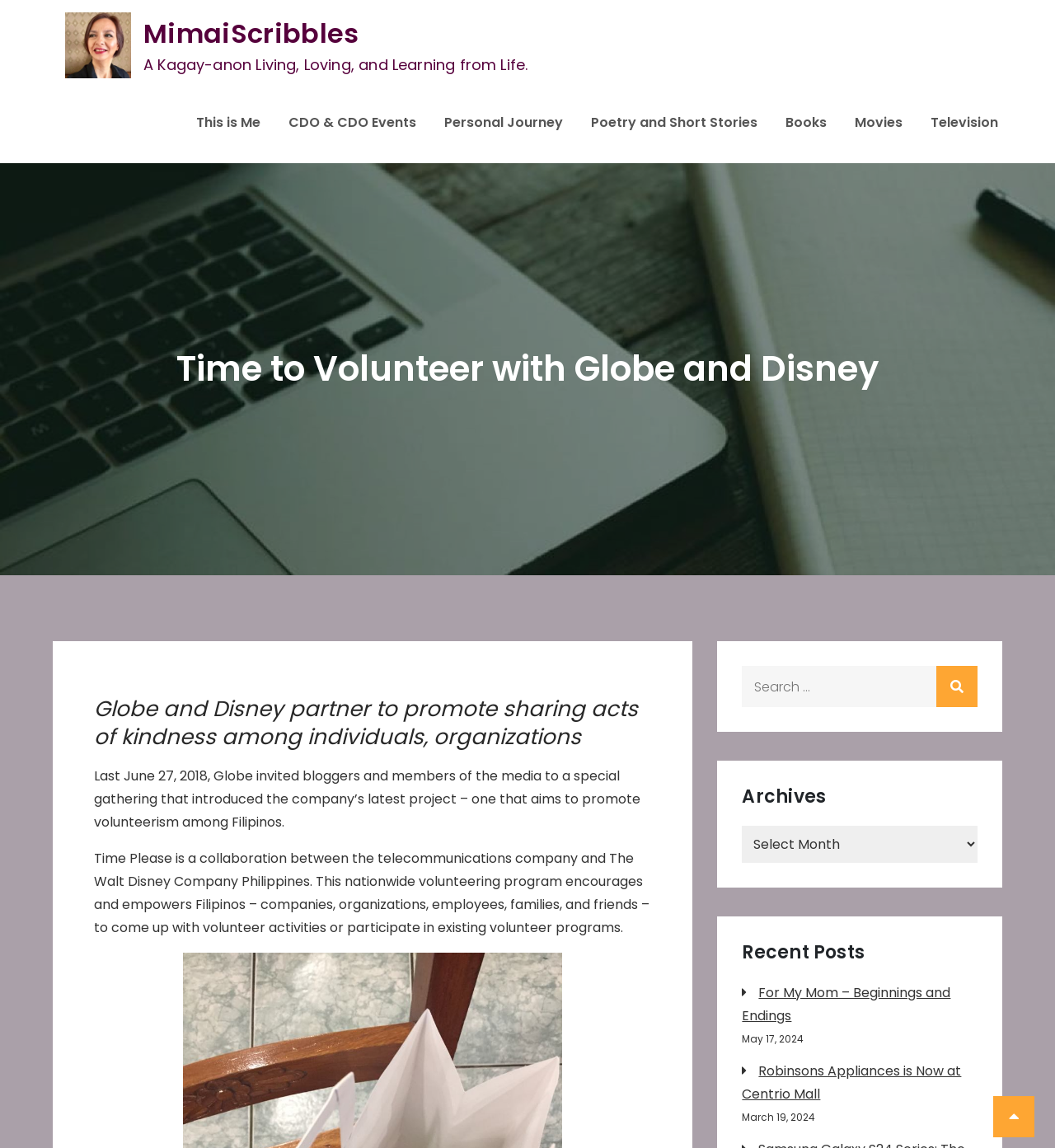Please identify the bounding box coordinates of the element I should click to complete this instruction: 'Select an option from the 'Archives' dropdown'. The coordinates should be given as four float numbers between 0 and 1, like this: [left, top, right, bottom].

[0.703, 0.719, 0.927, 0.751]